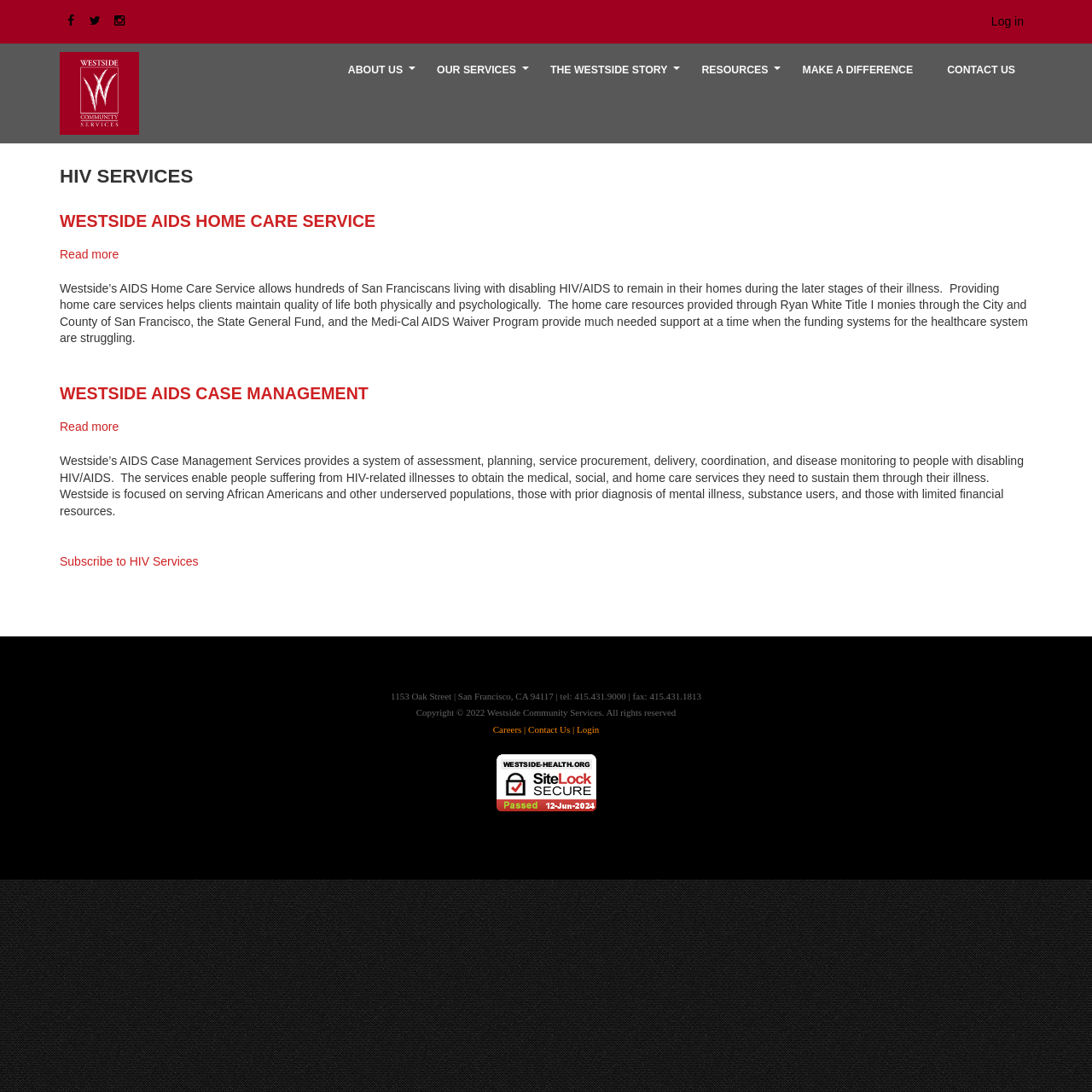Provide a thorough summary of the webpage.

The webpage is about HIV services provided by Westside Community Services. At the top left corner, there is a link to skip to the main content. Next to it, there are three icons represented by Unicode characters. On the top right corner, there is a login link.

The main navigation menu is located at the top center of the page, with links to "Home", "About Us", "Our Services", "The Westside Story", "Resources", "Make a Difference", and "Contact Us". Each of these links has a dropdown menu.

Below the navigation menu, there is a heading that reads "HIV SERVICES". Underneath, there are two articles that provide information about Westside's AIDS Home Care Service and Westside's AIDS Case Management. Each article has a heading, a link to read more, and a paragraph of text that describes the service.

On the bottom left corner of the page, there is a link to subscribe to HIV Services. Below it, there is the organization's address, phone number, and fax number. Next to it, there is a copyright notice.

On the bottom right corner, there are links to "Careers", "Contact Us", and "Login", separated by a vertical bar. There is also a SiteLock logo with a link to its website.

Throughout the page, there are several images, including a home icon, a SiteLock logo, and other icons represented by Unicode characters.